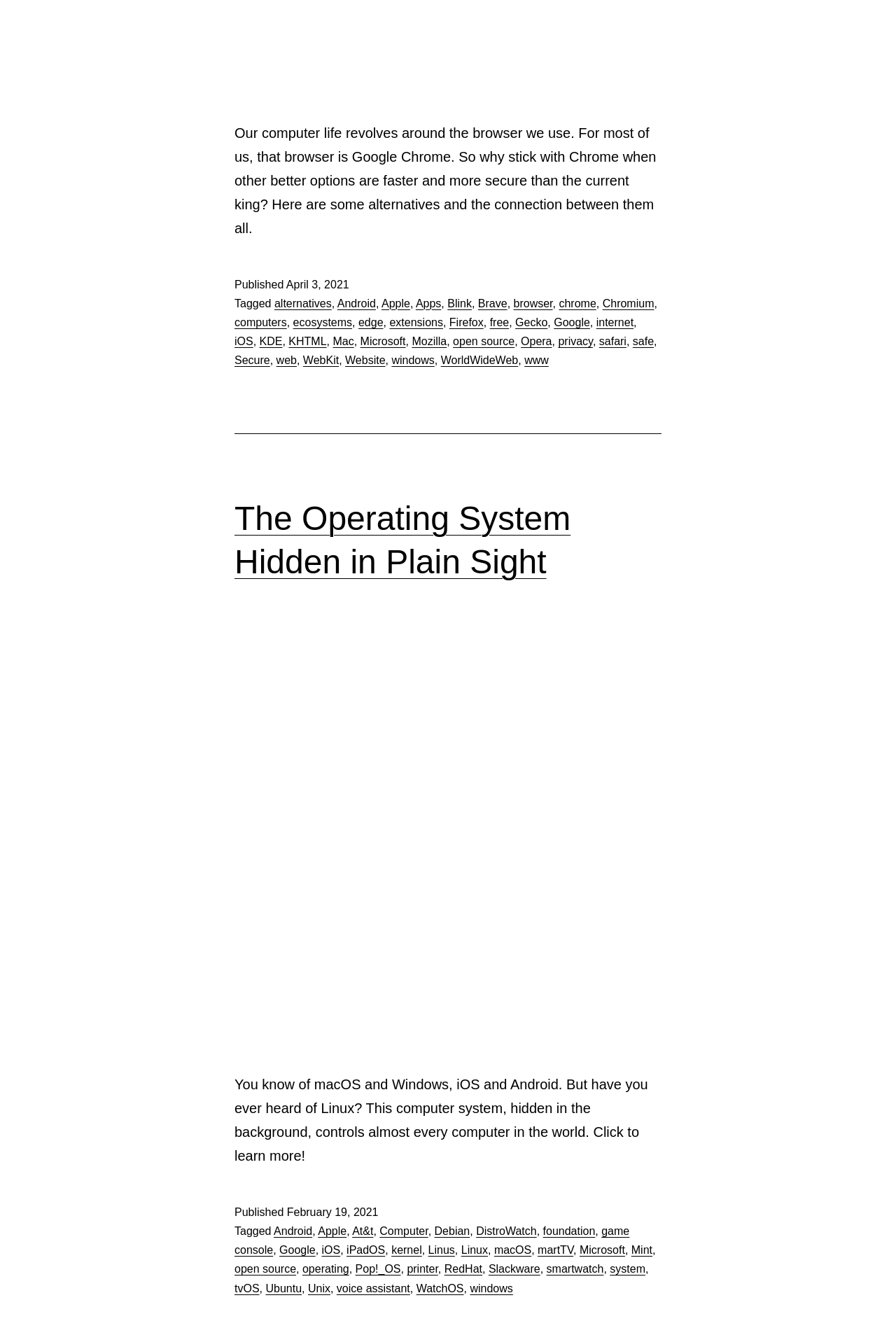Provide the bounding box coordinates, formatted as (top-left x, top-left y, bottom-right x, bottom-right y), with all values being floating point numbers between 0 and 1. Identify the bounding box of the UI element that matches the description: AppleTV & tvOS

[0.262, 0.25, 0.31, 0.287]